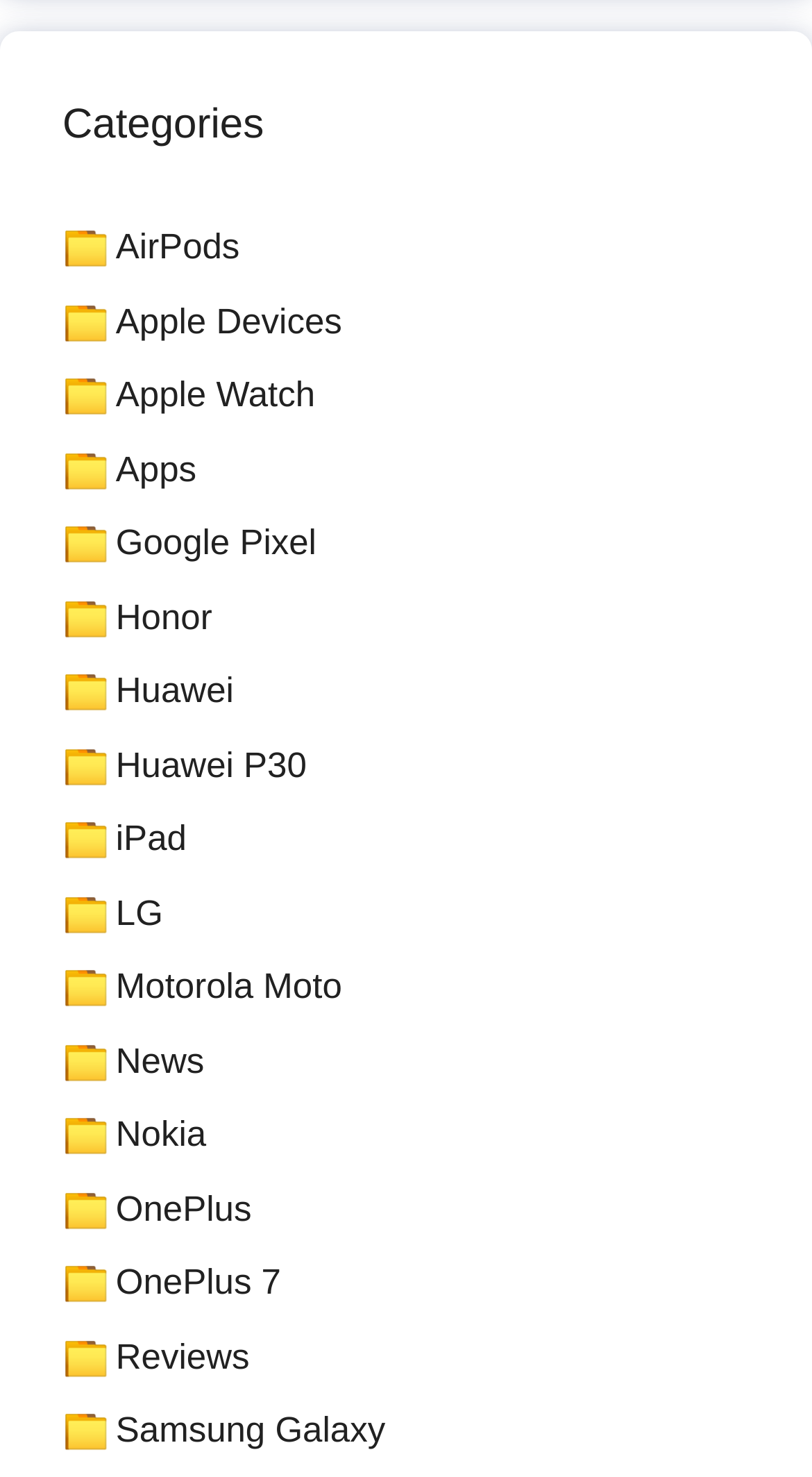Identify the bounding box coordinates of the specific part of the webpage to click to complete this instruction: "Check out Samsung Galaxy".

[0.143, 0.955, 0.474, 0.982]